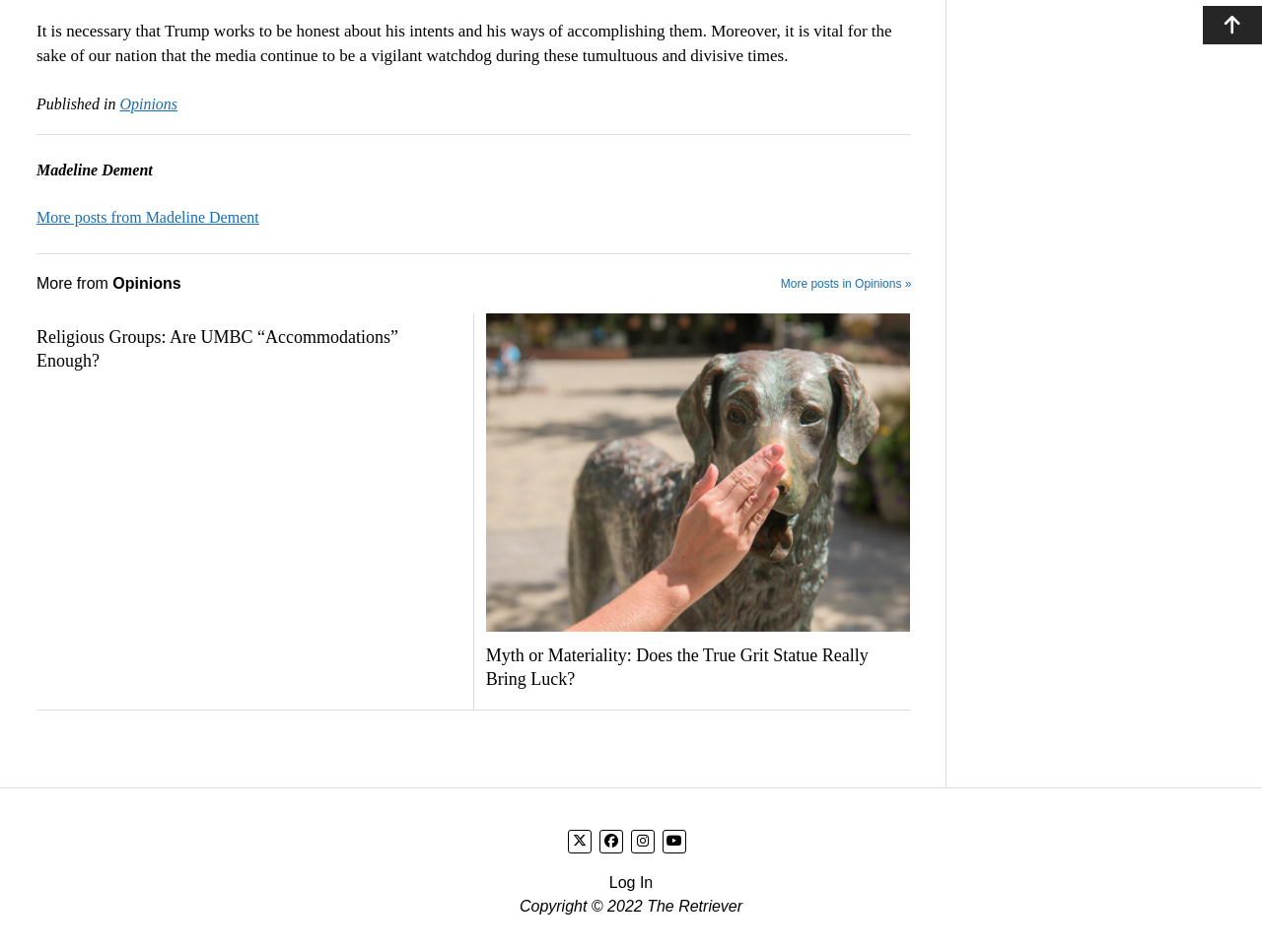Identify the bounding box coordinates for the element you need to click to achieve the following task: "Log in to the website". The coordinates must be four float values ranging from 0 to 1, formatted as [left, top, right, bottom].

[0.483, 0.919, 0.517, 0.936]